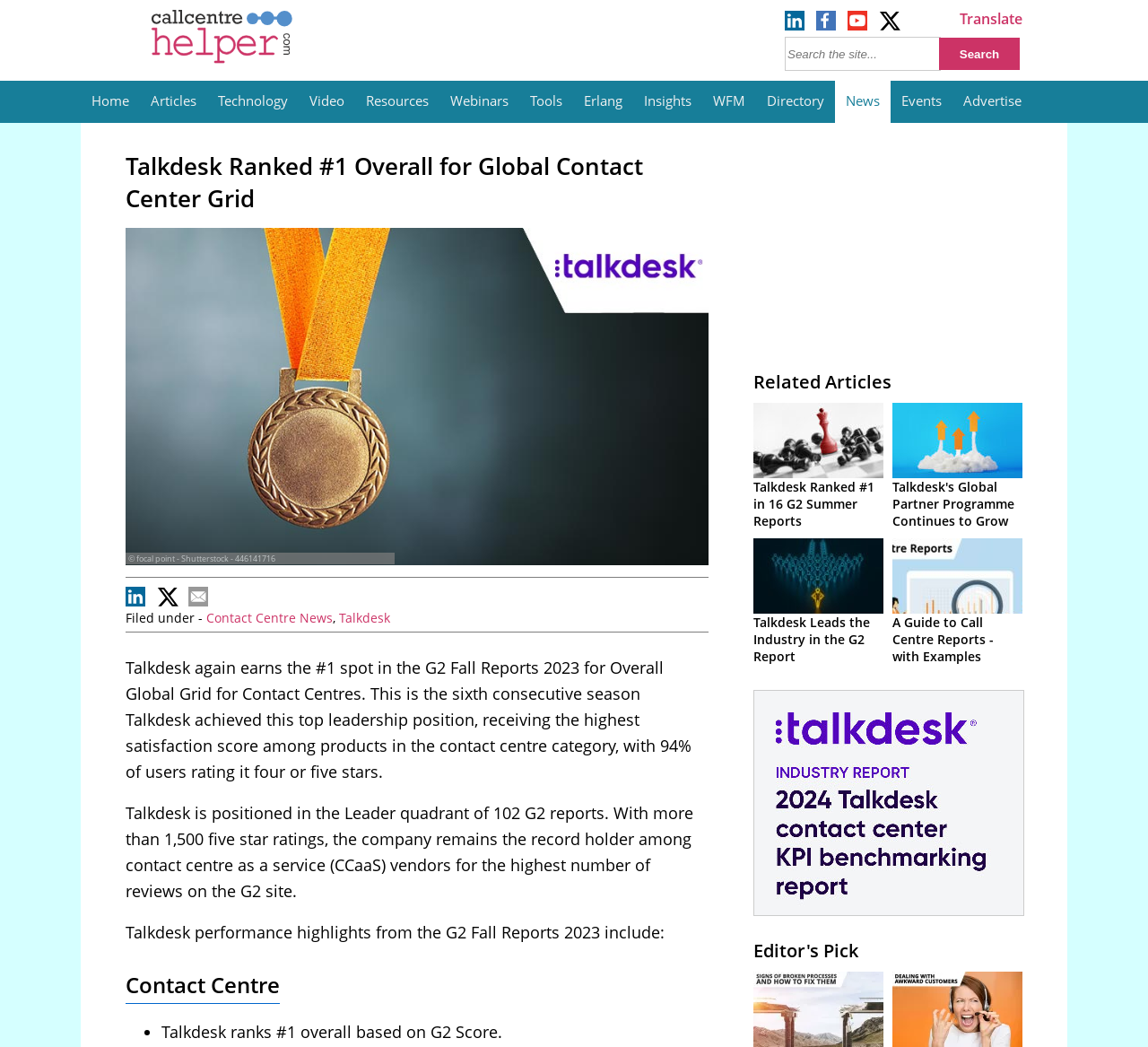Indicate the bounding box coordinates of the element that needs to be clicked to satisfy the following instruction: "View the 'Contexta360 Ai Agent Assistance Guide Box'". The coordinates should be four float numbers between 0 and 1, i.e., [left, top, right, bottom].

[0.656, 0.334, 0.891, 0.353]